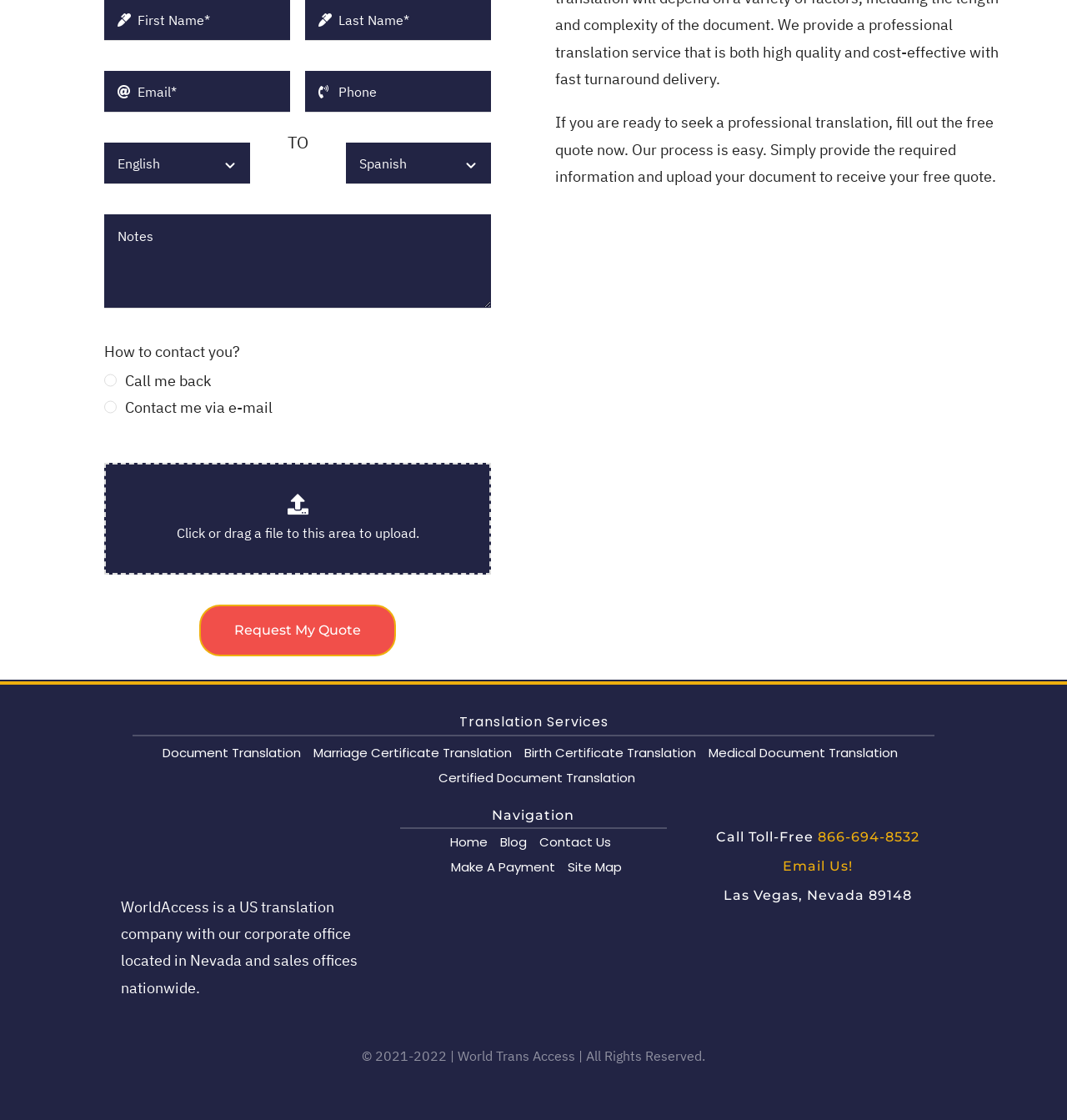How many services are listed?
Based on the image, provide your answer in one word or phrase.

5